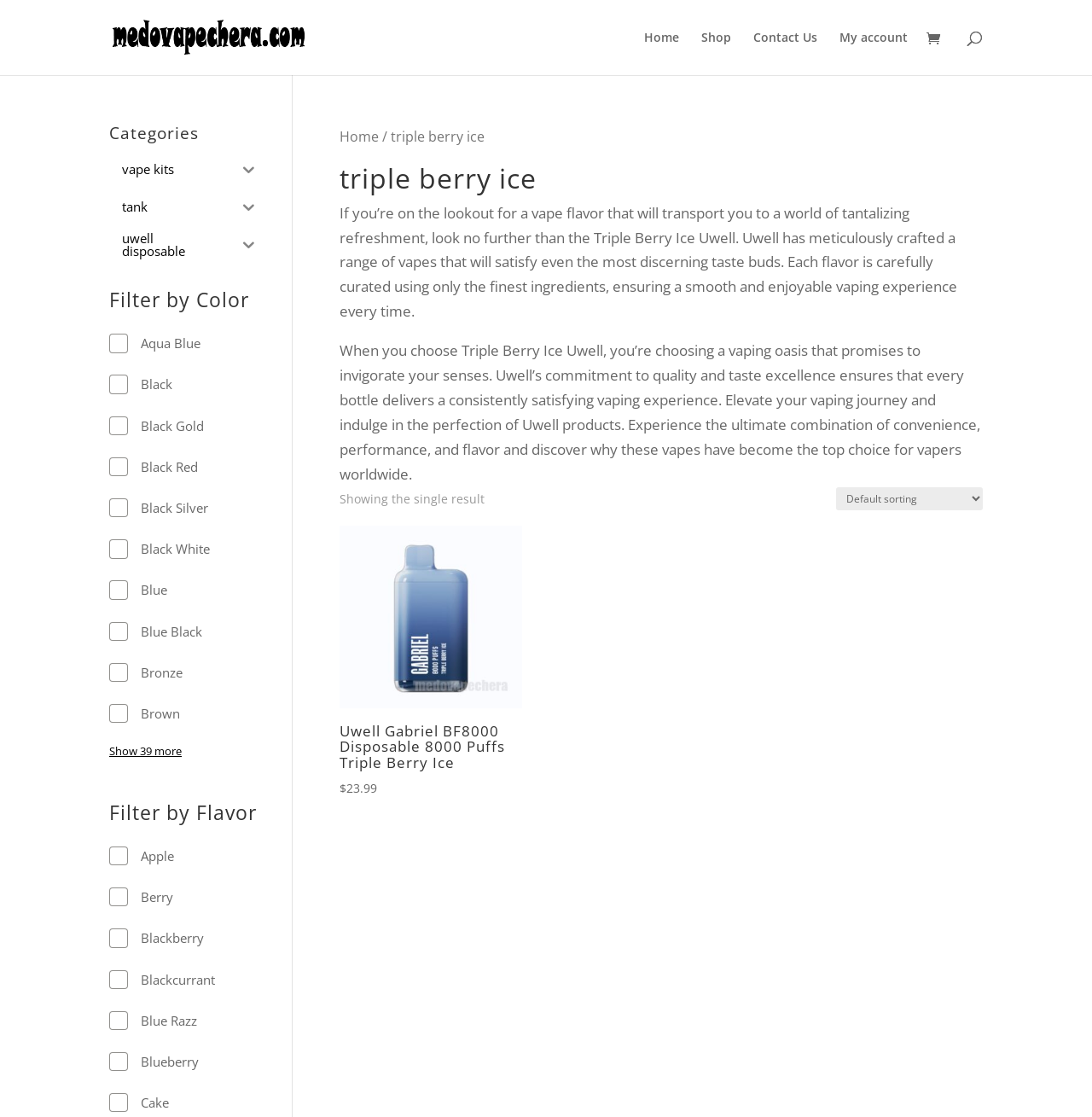Offer a meticulous description of the webpage's structure and content.

This webpage is about the Triple Berry Ice Uwell vape flavor, with a focus on its unique features and benefits. At the top, there is a navigation menu with links to "Home", "Shop", "Contact Us", and "My account". Next to the navigation menu, there is a search bar. 

Below the navigation menu, there is a breadcrumb navigation section that shows the current page's location, with links to "Home" and "Triple Berry Ice". 

The main content of the page is divided into two sections. On the left, there are categories and filters. The categories include "vape kits", "tank", and "uwell disposable", each with an icon. Below the categories, there are filters by color and flavor, with checkboxes for various options such as "Aqua Blue", "Black", "Apple", and "Berry". 

On the right, there is a detailed description of the Triple Berry Ice Uwell vape flavor, highlighting its unique features and benefits. The text describes the flavor as a "vaping oasis" that promises to invigorate the senses, with a commitment to quality and taste excellence. 

Below the description, there is a product listing for the Uwell Gabriel BF8000 Disposable 8000 Puffs Triple Berry Ice, with a price of $23.99.